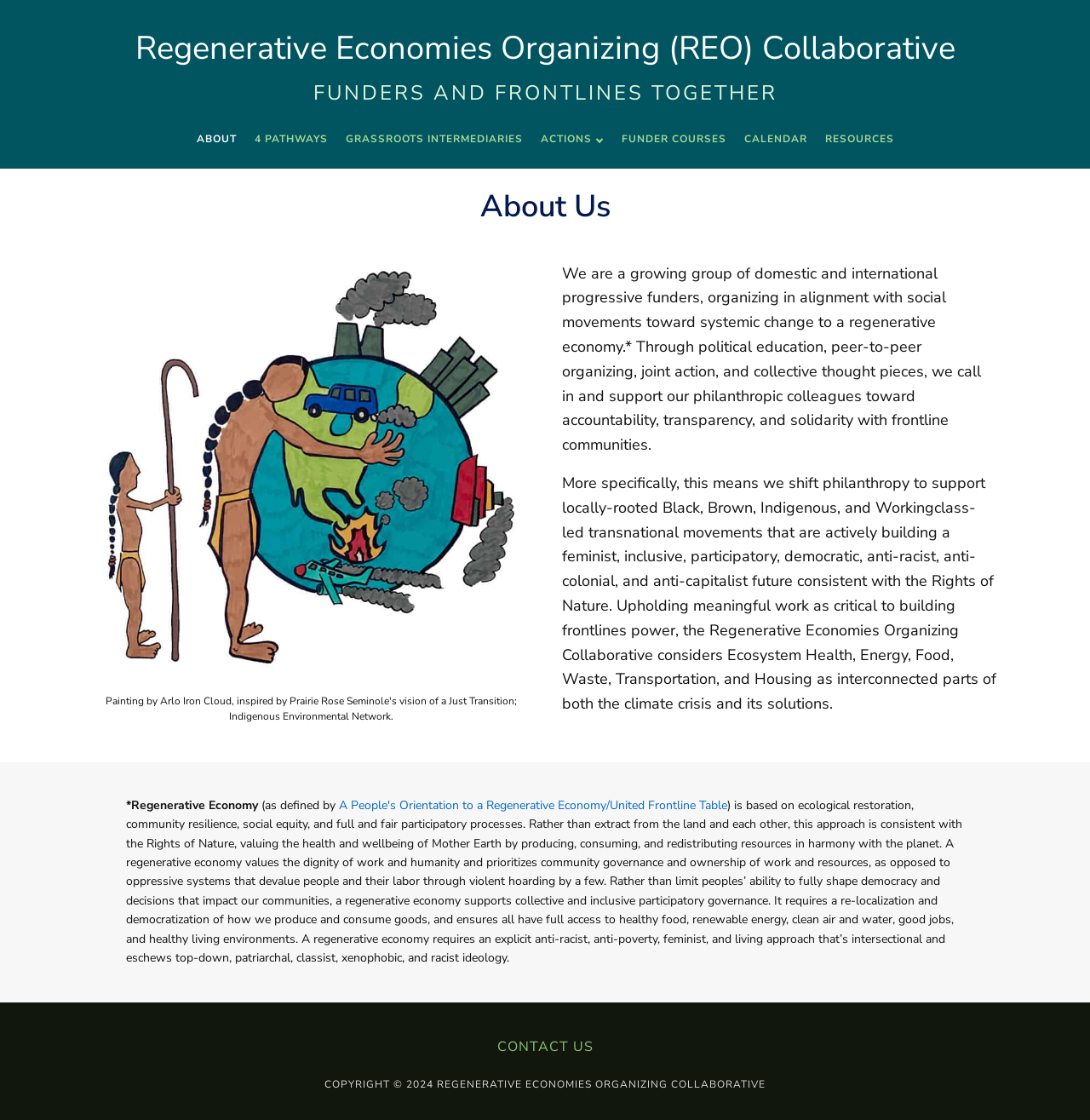What is the meaning of 'Regenerative Economy'?
Provide a well-explained and detailed answer to the question.

The meaning of 'Regenerative Economy' can be found in the StaticText element that defines it, which describes it as being based on 'ecological restoration, community resilience, social equity, and full and fair participatory processes'.